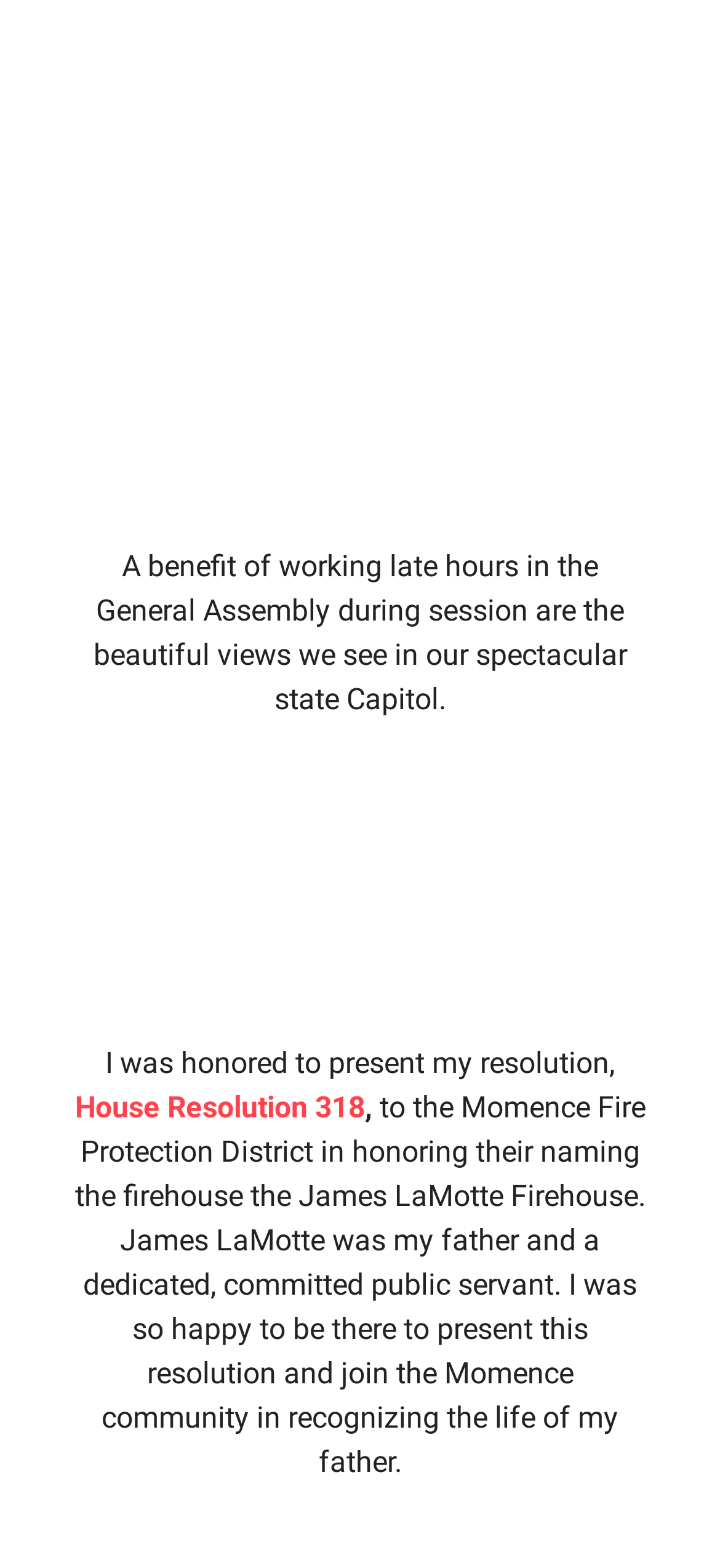Use one word or a short phrase to answer the question provided: 
What is the type of document presented by the author?

House Resolution 318